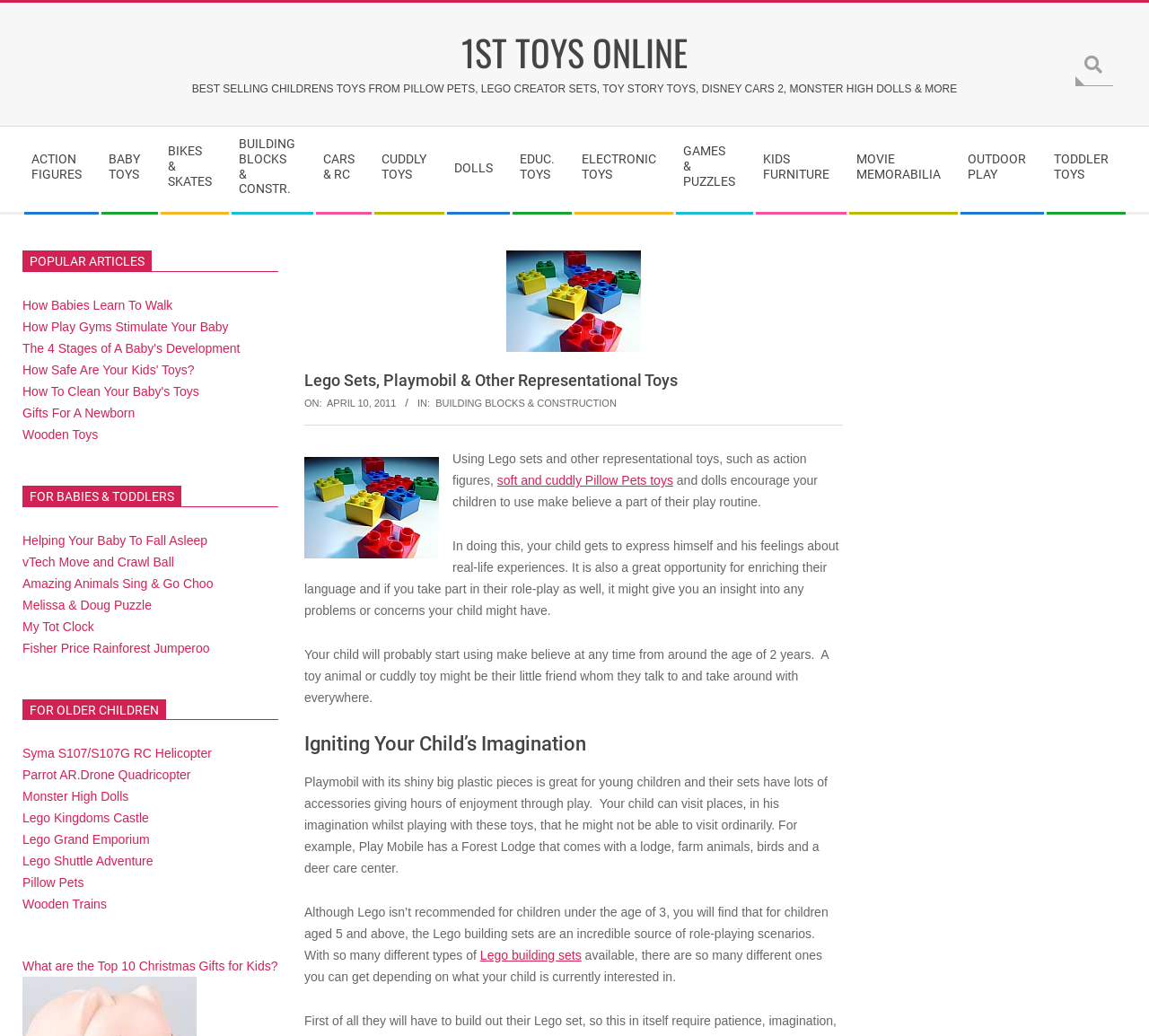Offer a meticulous description of the webpage's structure and content.

This webpage is about toys and playsets for children, with a focus on representational toys like Lego sets, action figures, and dolls. At the top of the page, there is a navigation menu with links to different categories of toys, such as action figures, baby toys, and building blocks. Below this, there is a search bar where users can type in keywords to find specific toys.

The main content of the page is divided into several sections. The first section has a heading "Lego Sets, Playmobil & Other Representational Toys" and features an image of a child building with Lego blocks. Below this, there is a paragraph of text that discusses the benefits of using representational toys to encourage imaginative play in children.

The next section is headed "Igniting Your Child’s Imagination" and features several paragraphs of text that discuss the importance of imaginative play in children's development. This section also mentions specific toys, such as Playmobil and Lego building sets, that can be used to encourage imaginative play.

To the right of this section, there is a sidebar with links to popular articles, such as "How Babies Learn To Walk" and "How Safe Are Your Kids' Toys?". Below this, there are three sections of links to toys and playsets, categorized by age group: "For Babies & Toddlers", "For Older Children", and a section with links to specific toys, such as Monster High Dolls and Lego Kingdoms Castle.

At the bottom of the page, there is a link to an article titled "What are the Top 10 Christmas Gifts for Kids?". Overall, the page is well-organized and easy to navigate, with clear headings and concise text that makes it easy to find specific information about toys and playsets for children.